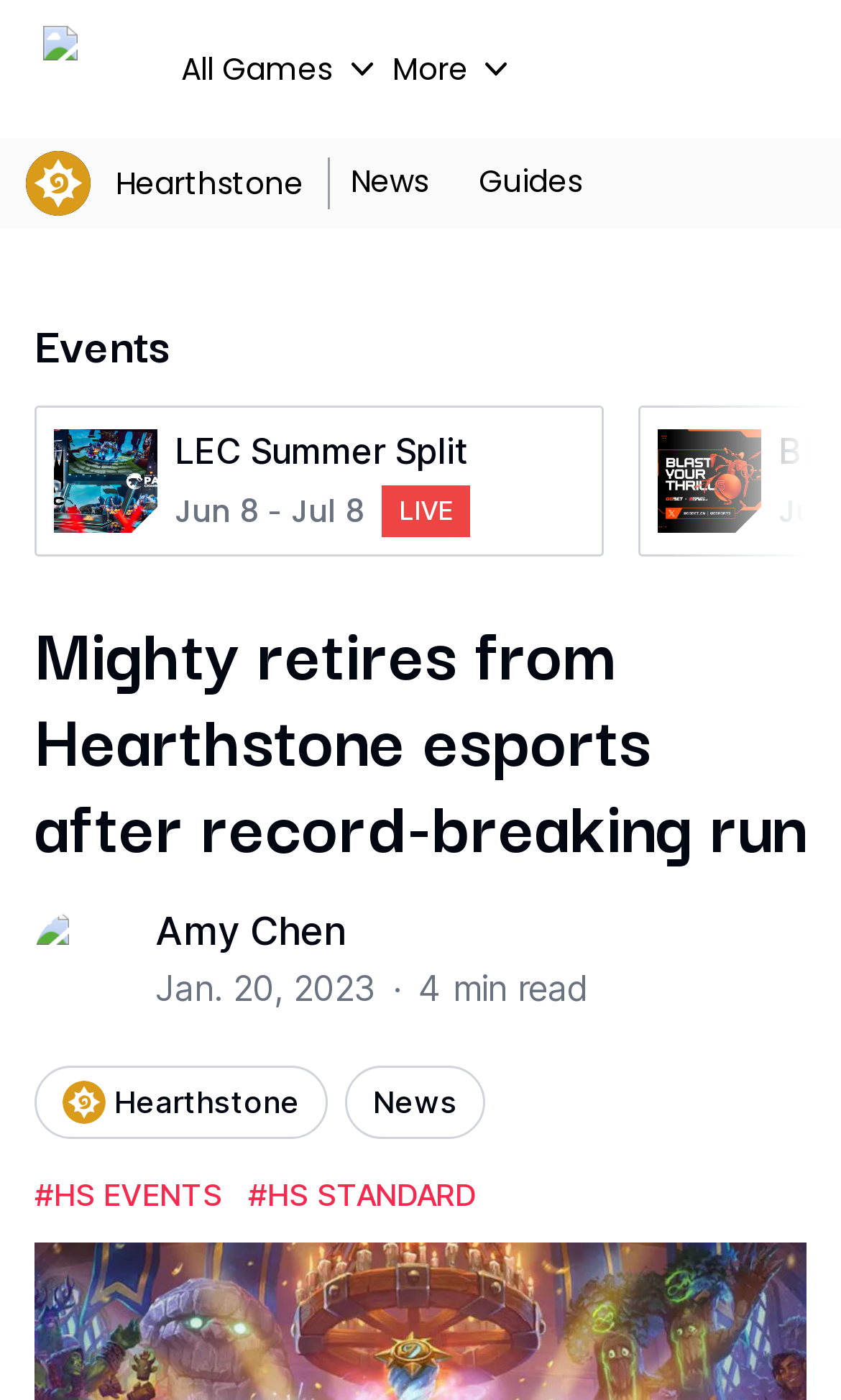What is the date of the article written by Amy Chen?
Can you offer a detailed and complete answer to this question?

The date of the article can be found next to the author's name, Amy Chen, which is located below the article title. The date is displayed in the format 'Jan. 20, 2023'.